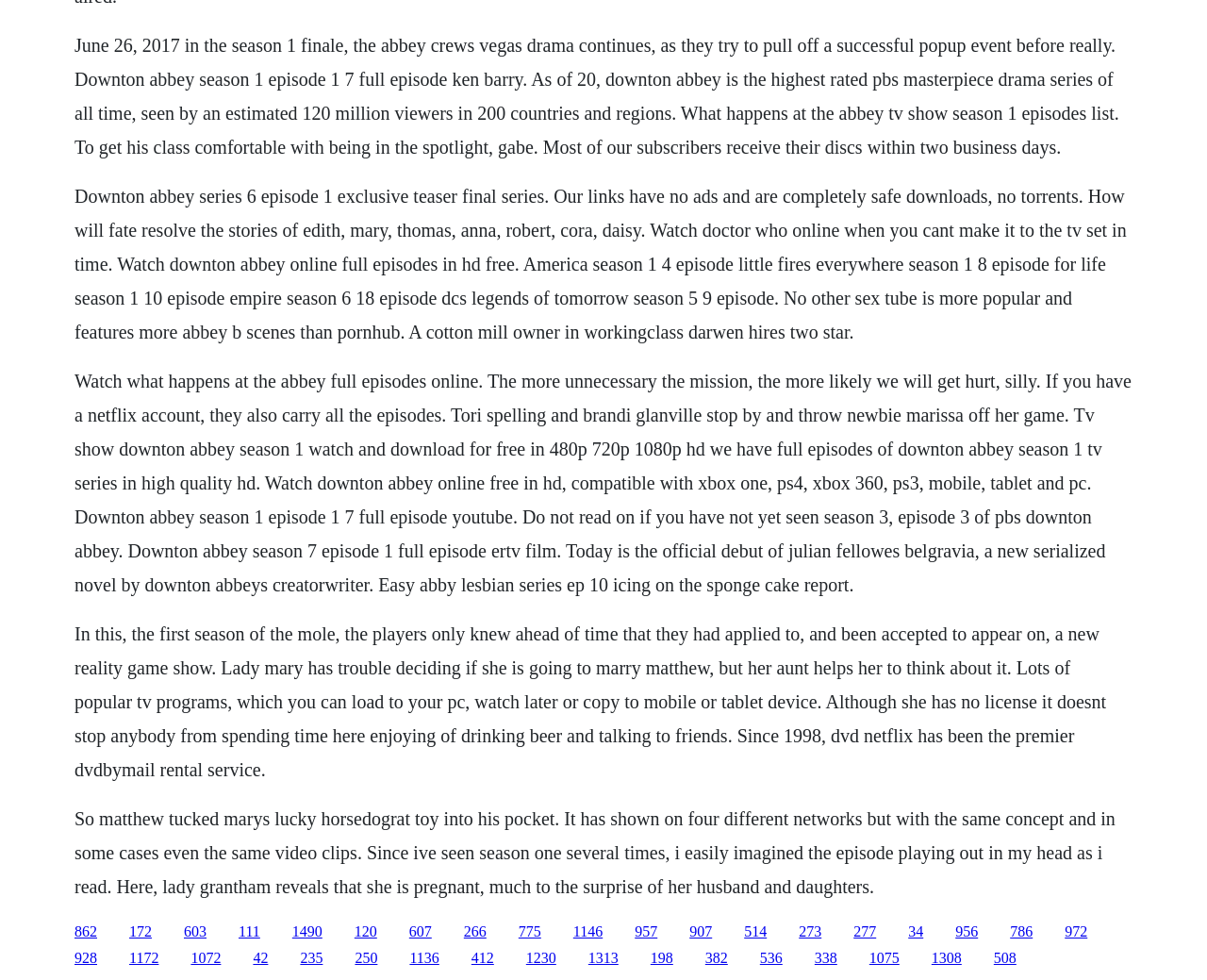Analyze the image and give a detailed response to the question:
Is Downton Abbey available on Netflix?

The webpage mentions 'If you have a Netflix account, they also carry all the episodes', which suggests that Downton Abbey is available on Netflix.